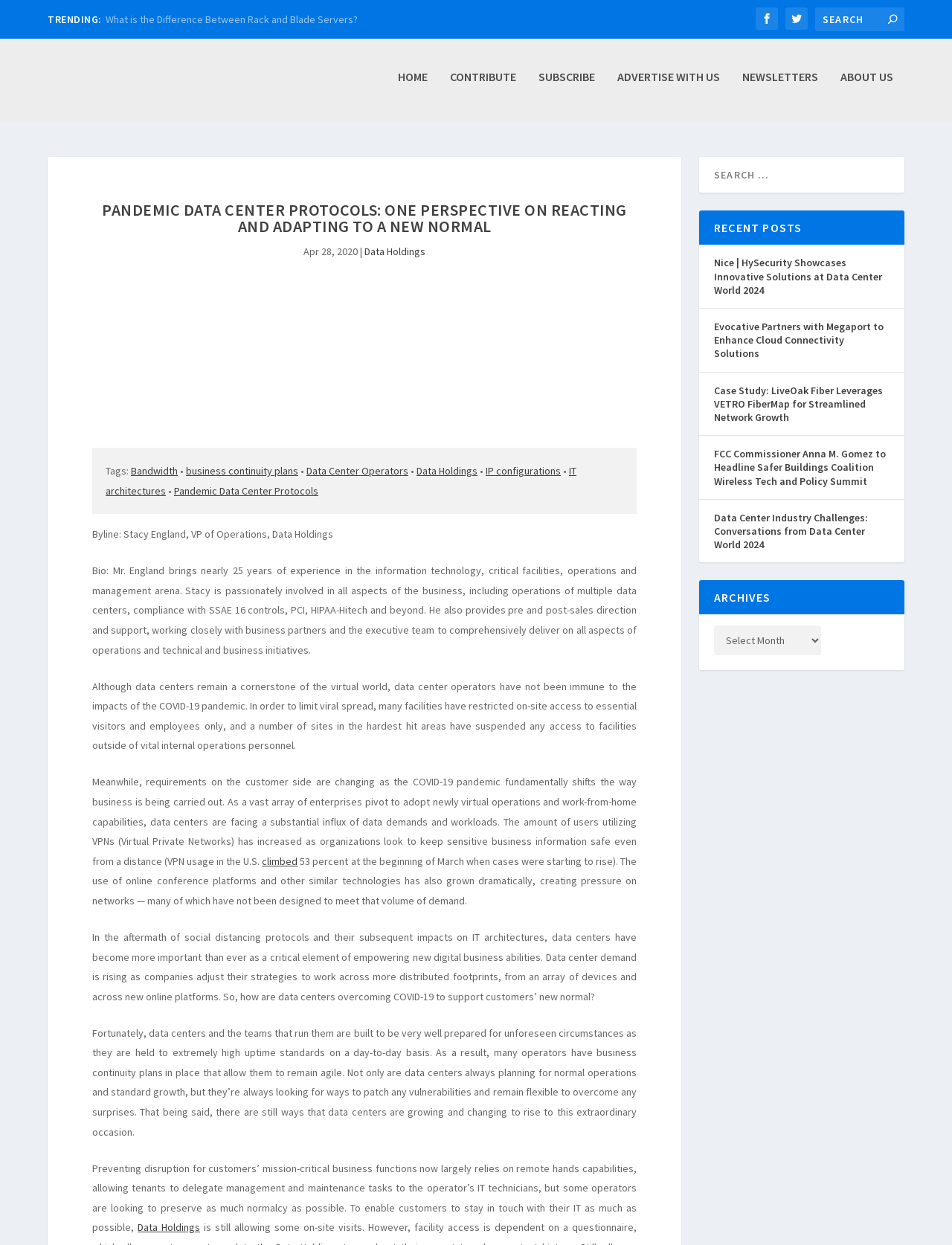Can you provide the bounding box coordinates for the element that should be clicked to implement the instruction: "View recent posts"?

[0.734, 0.164, 0.95, 0.191]